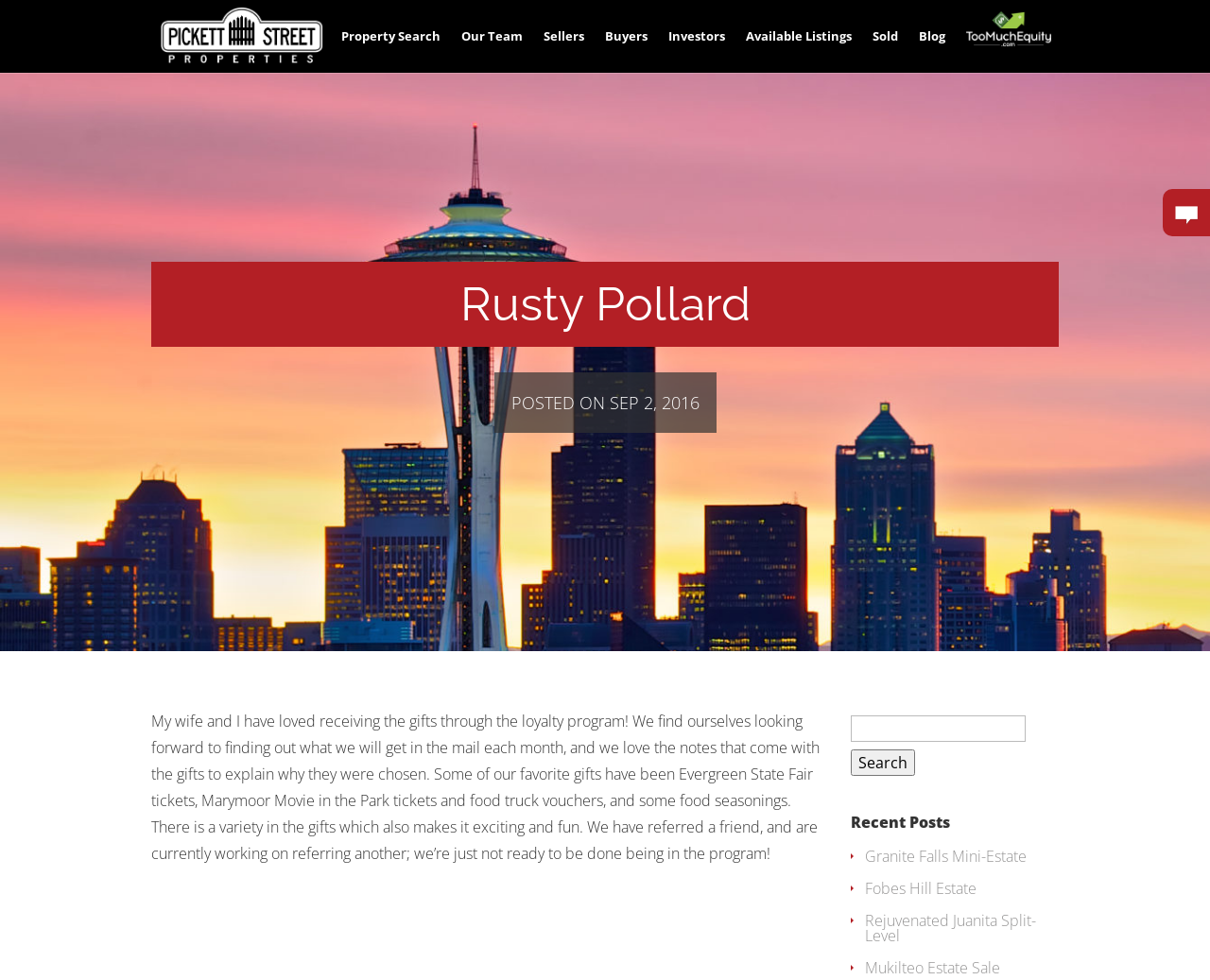Provide an in-depth caption for the webpage.

This webpage appears to be a personal blog or profile page for Rusty Pollard, a real estate agent at Pickett Street. At the top right corner, there is a button with no text. Below it, there is a horizontal navigation menu with links to various pages, including "Property Search", "Our Team", "Sellers", "Buyers", "Investors", "Available Listings", "Sold", "Blog", and an empty link.

On the top left, there is a link to the Pickett Street website, accompanied by a small image of the company's logo. Below it, there is a heading with the name "Rusty Pollard". 

The main content of the page is an article with a testimonial about a loyalty program. The text describes the author's positive experience with the program, mentioning specific gifts they received and their excitement about the variety of gifts. 

Below the article, there is a search bar with a label "Search for:" and a button to submit the search query. 

Further down, there is a heading "Recent Posts" followed by three links to individual blog posts, titled "Granite Falls Mini-Estate", "Fobes Hill Estate", and "Rejuvenated Juanita Split-Level".